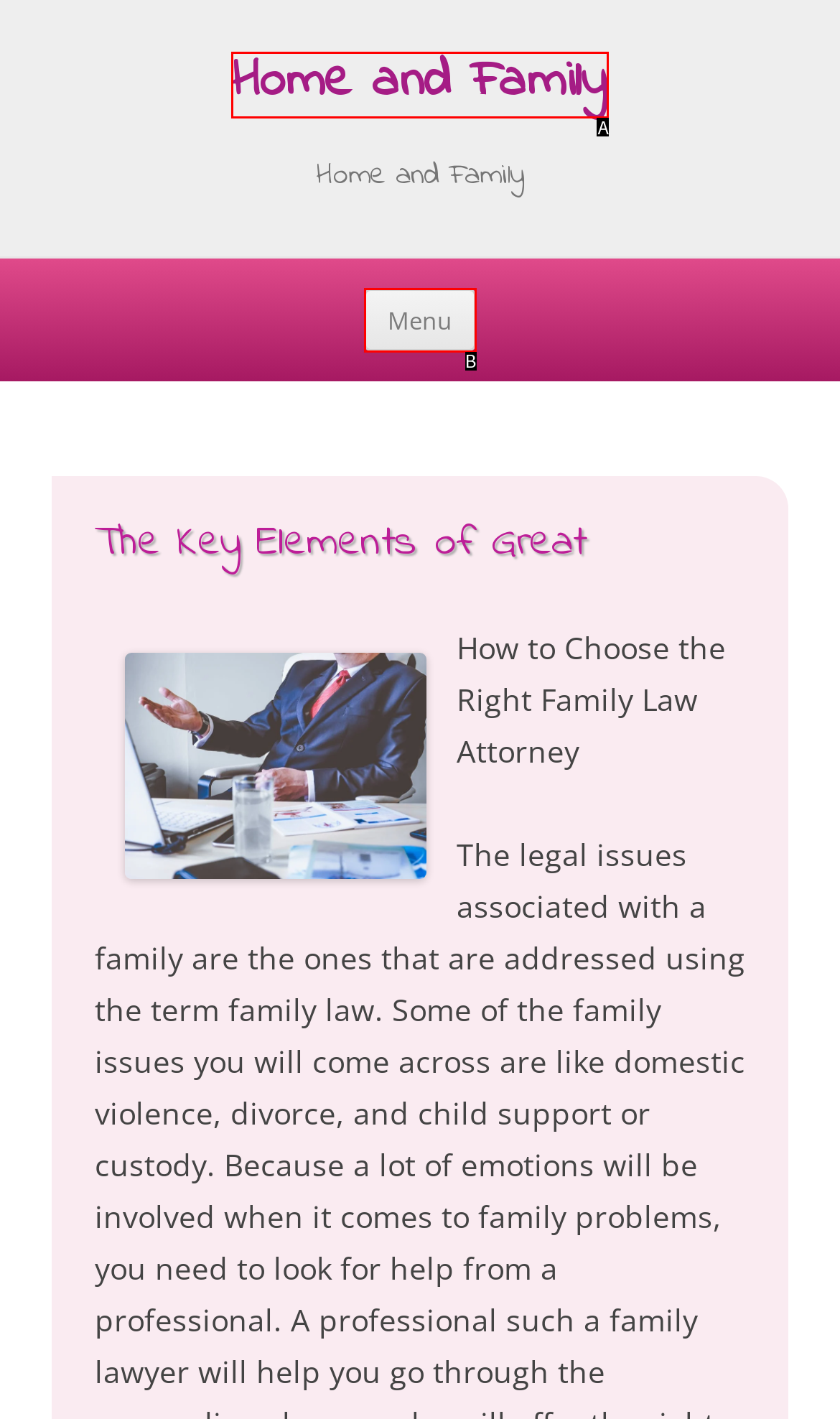Which option aligns with the description: Home and Family? Respond by selecting the correct letter.

A